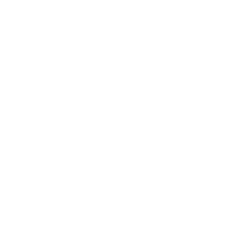Write a descriptive caption for the image, covering all notable aspects.

The image captures a whimsical and playful drawing of a baby bear, embodying a sense of innocence and charm. This illustration is part of a collection shared by a photographer in Edmonton, Alberta, who specializes in newborn photography. The accompanying text suggests a focus on capturing precious moments, highlighting the sentimentality often associated with newborns. The artist aims to evoke feelings of joy and nostalgia, making this artwork a delightful addition to the photographer's portfolio.